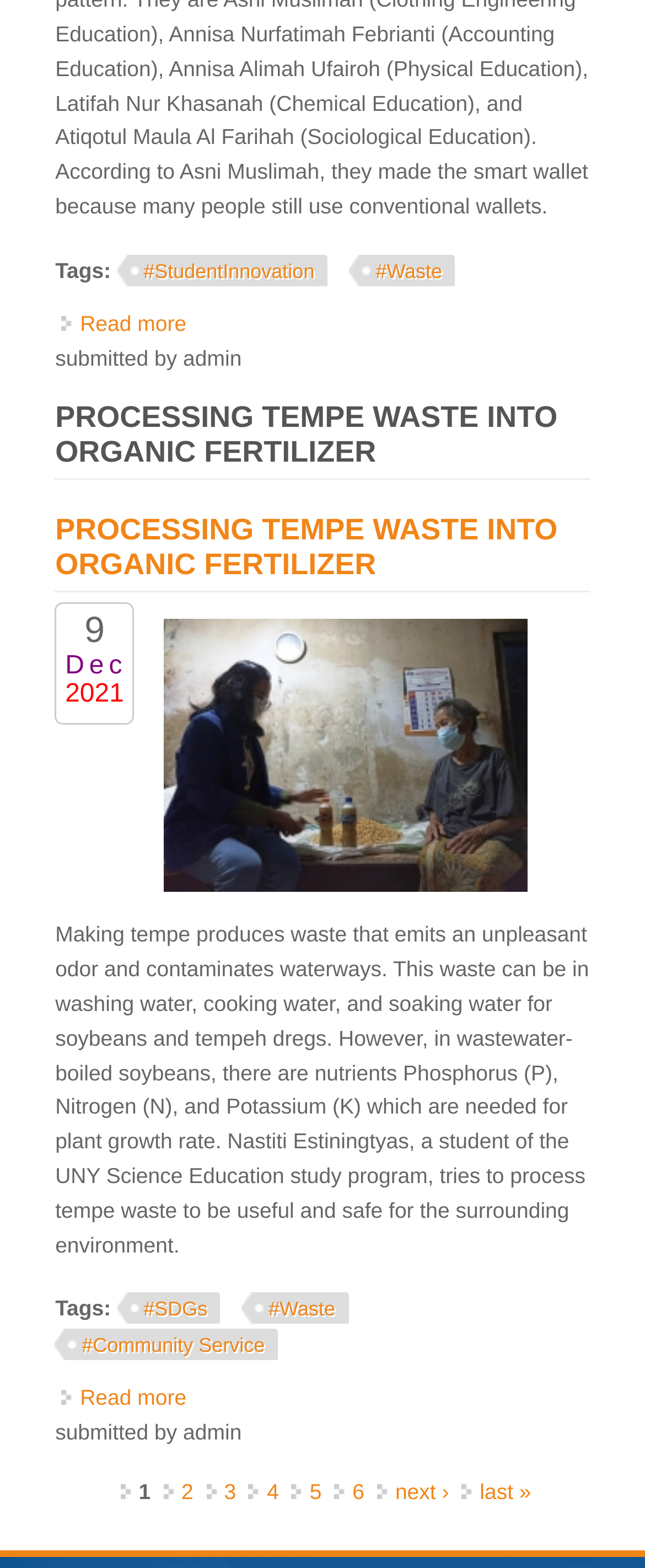Determine the bounding box coordinates of the area to click in order to meet this instruction: "Click on the 'SDGs' tag".

[0.181, 0.824, 0.342, 0.848]